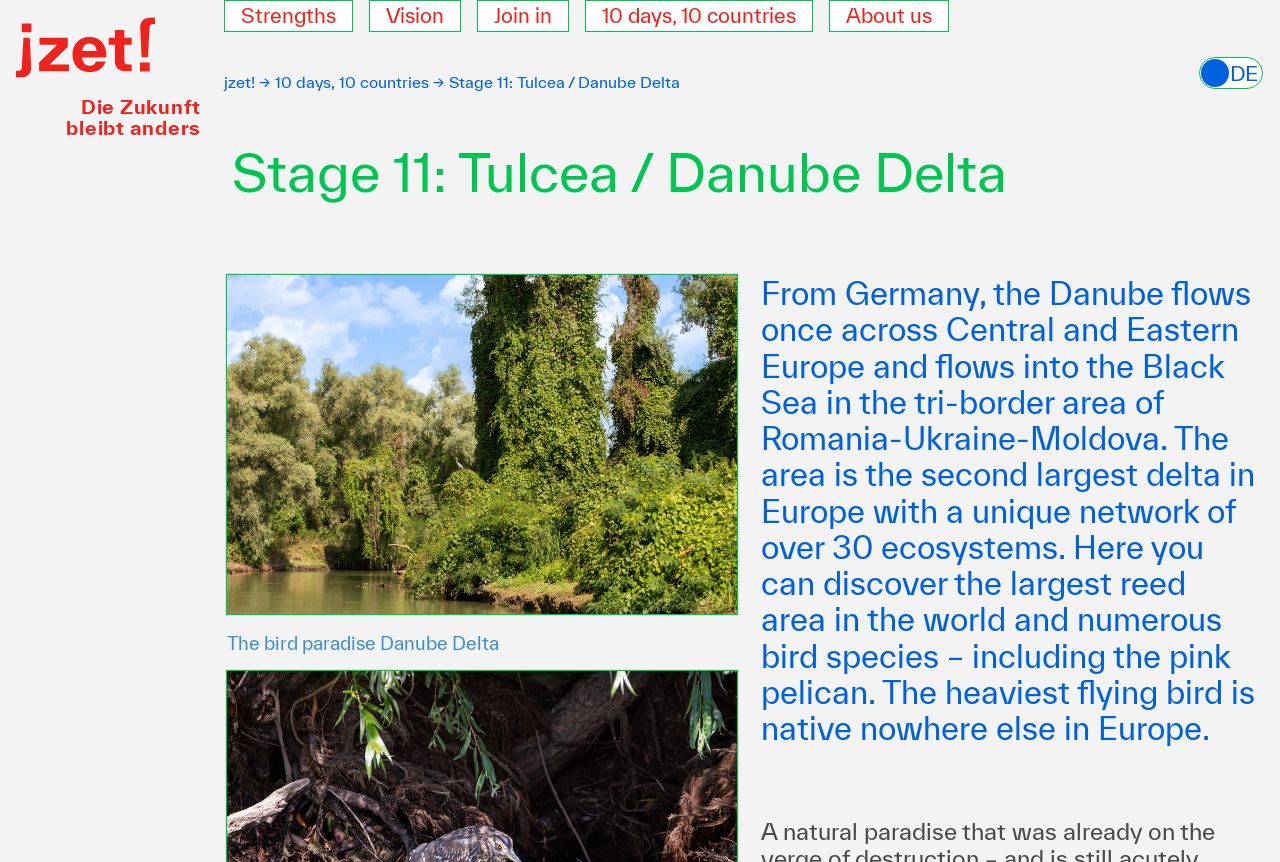What is the name of the delta?
Based on the image, answer the question with a single word or brief phrase.

Danube Delta